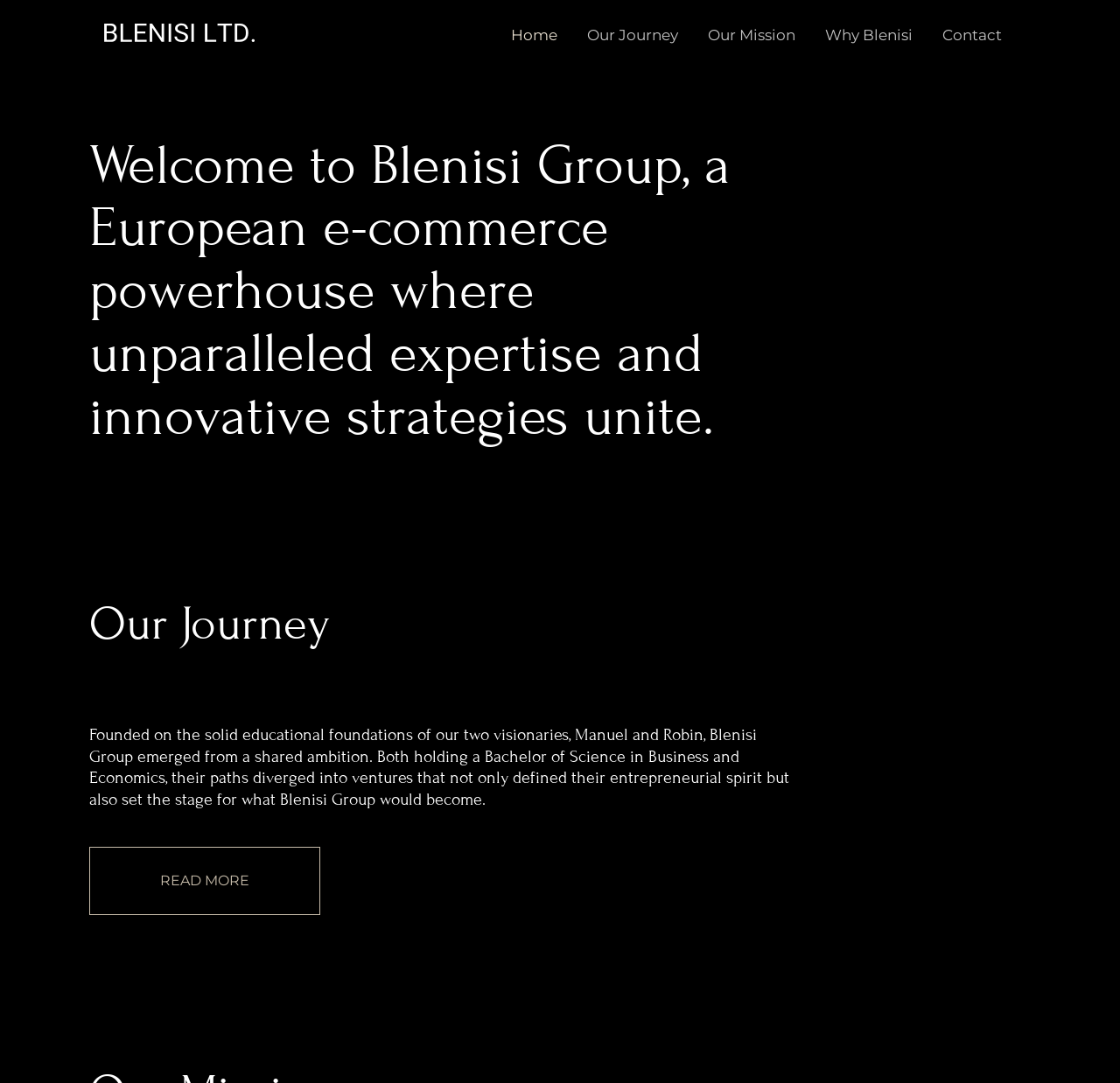Determine the bounding box for the UI element that matches this description: "Why Blenisi".

[0.723, 0.0, 0.828, 0.065]